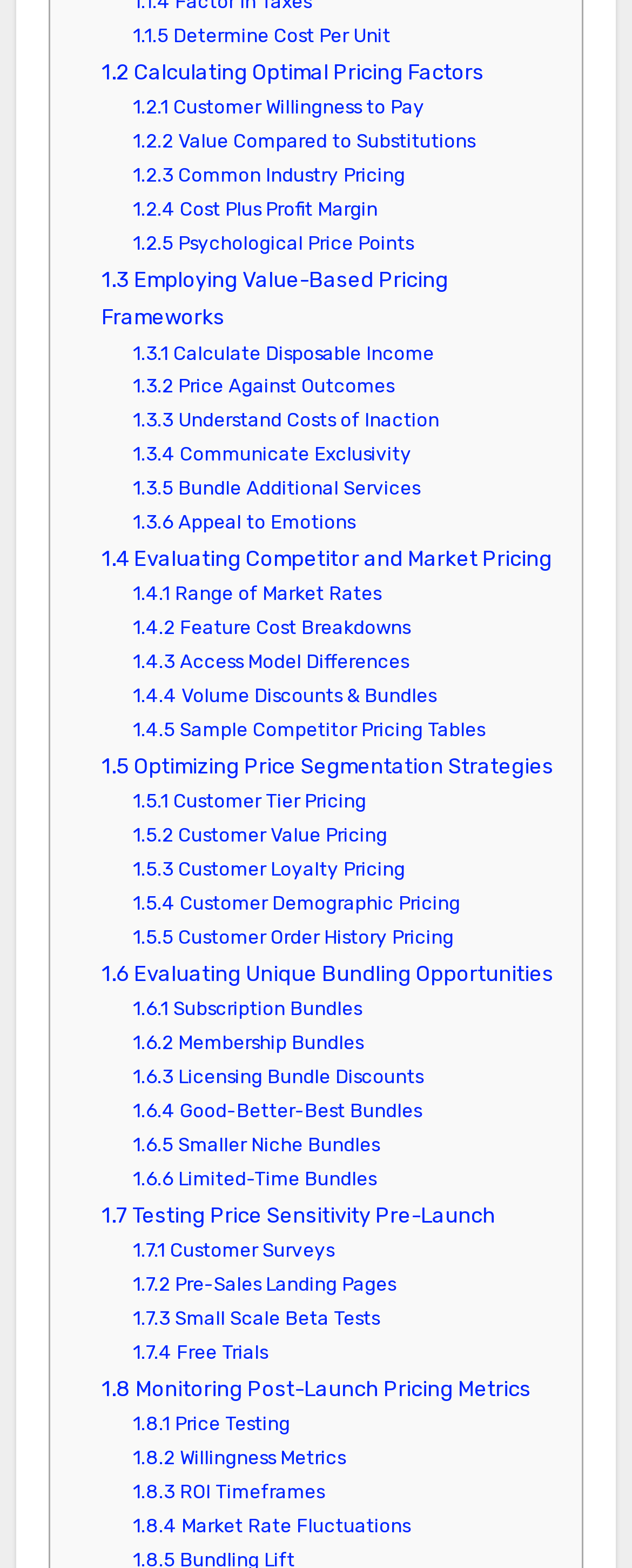Identify the bounding box coordinates of the section to be clicked to complete the task described by the following instruction: "Access '1.4 Evaluating Competitor and Market Pricing'". The coordinates should be four float numbers between 0 and 1, formatted as [left, top, right, bottom].

[0.16, 0.349, 0.873, 0.364]